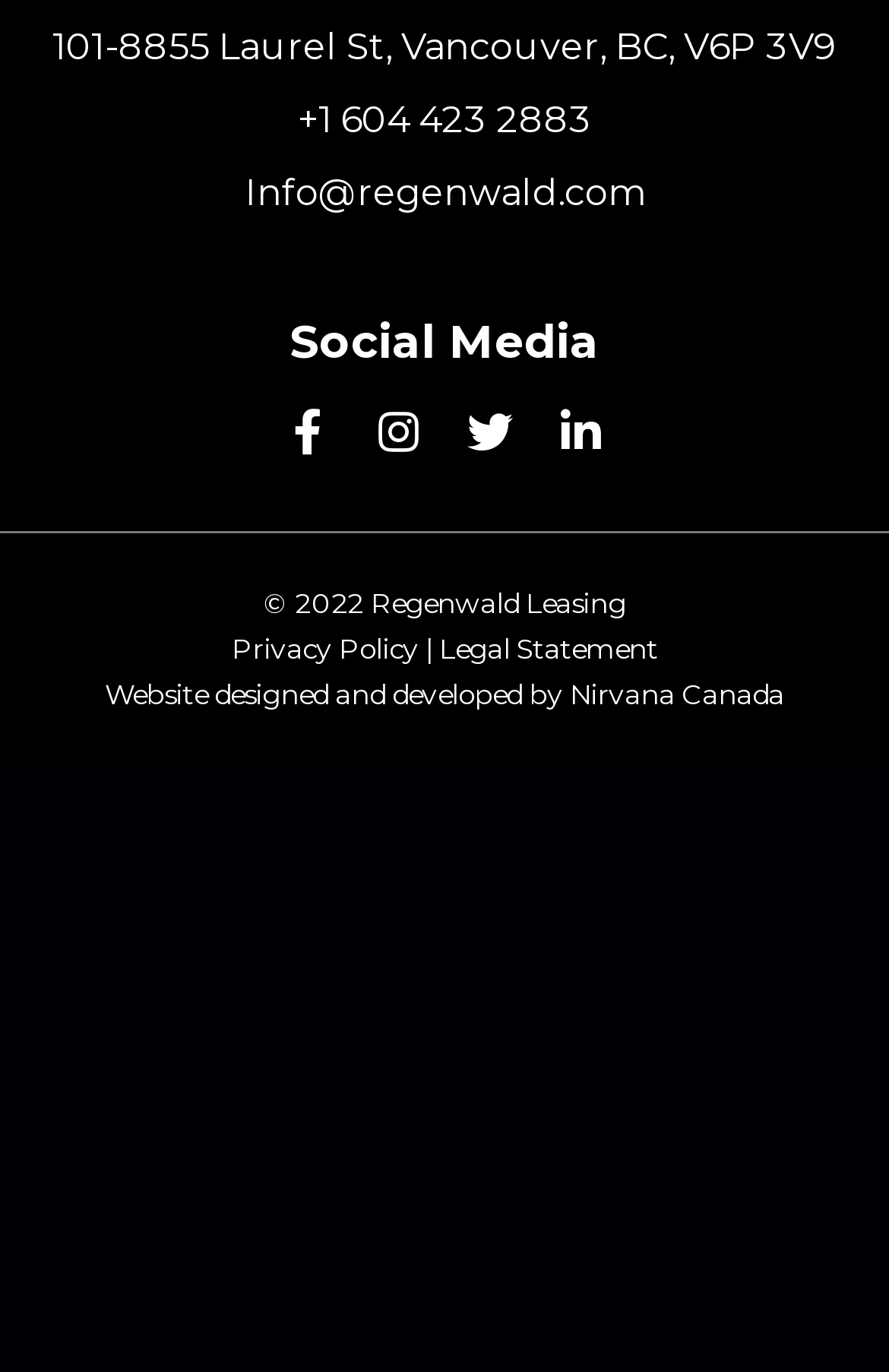Please find the bounding box coordinates of the element that must be clicked to perform the given instruction: "View Privacy Policy". The coordinates should be four float numbers from 0 to 1, i.e., [left, top, right, bottom].

[0.26, 0.461, 0.471, 0.486]